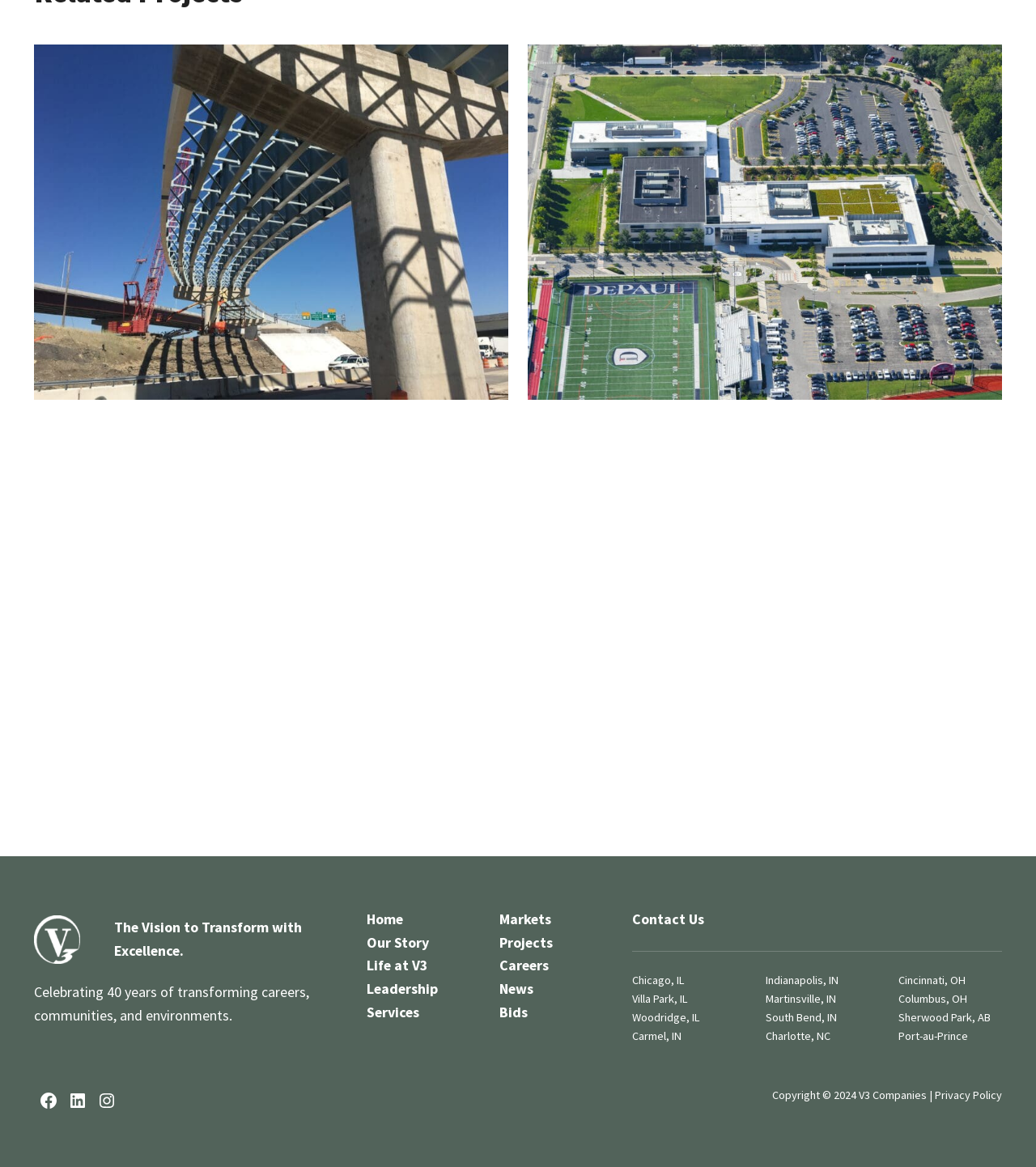How many projects are showcased on this page?
From the details in the image, provide a complete and detailed answer to the question.

There are four articles on the webpage, each showcasing a different project: Elgin O'Hare Western Access, DeVry University Chicago Campus, Lincoln Yards Development, and John Humphrey Sports Complex Renovation.